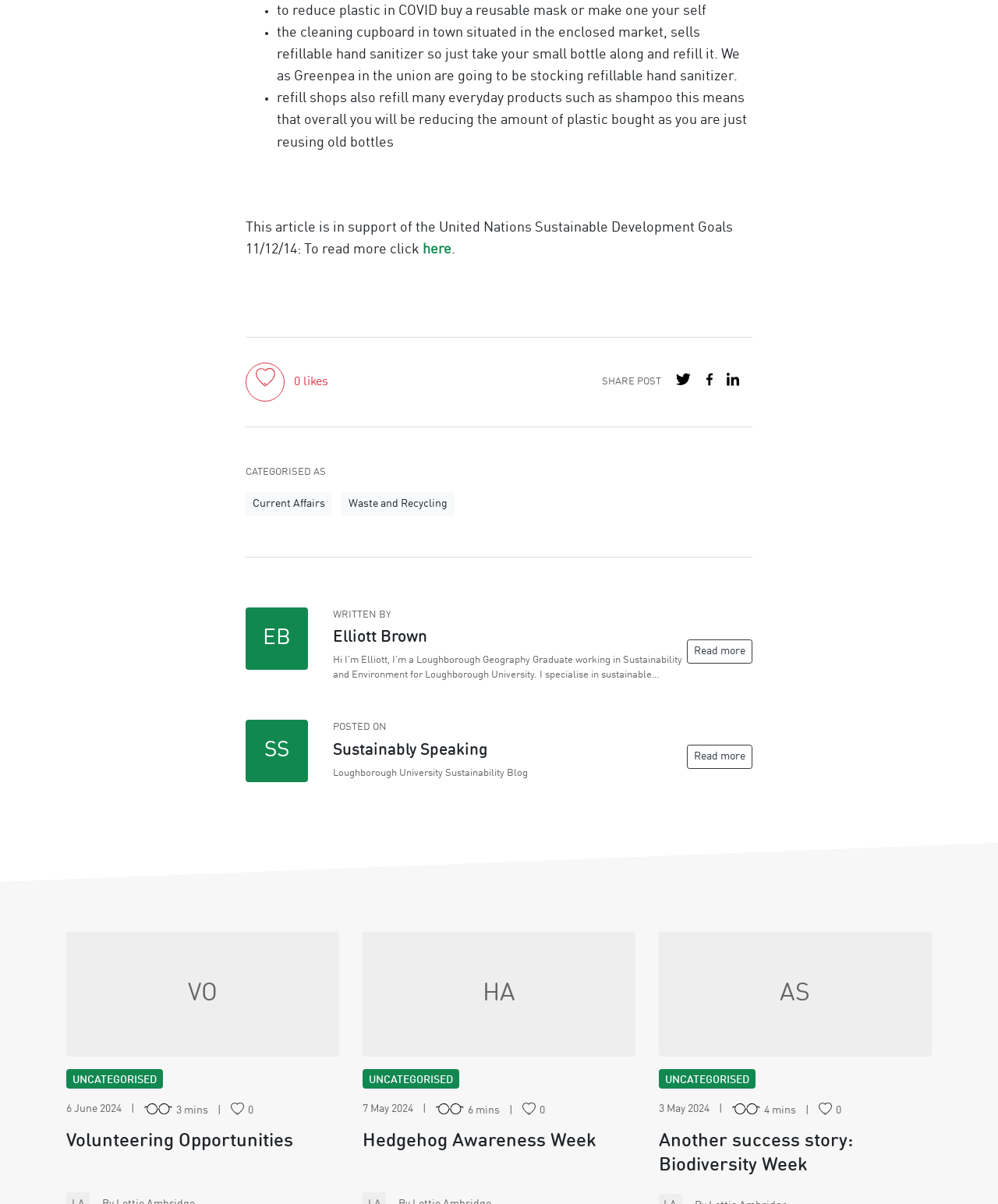Please specify the bounding box coordinates for the clickable region that will help you carry out the instruction: "View the Volunteering Opportunities".

[0.066, 0.939, 0.34, 0.977]